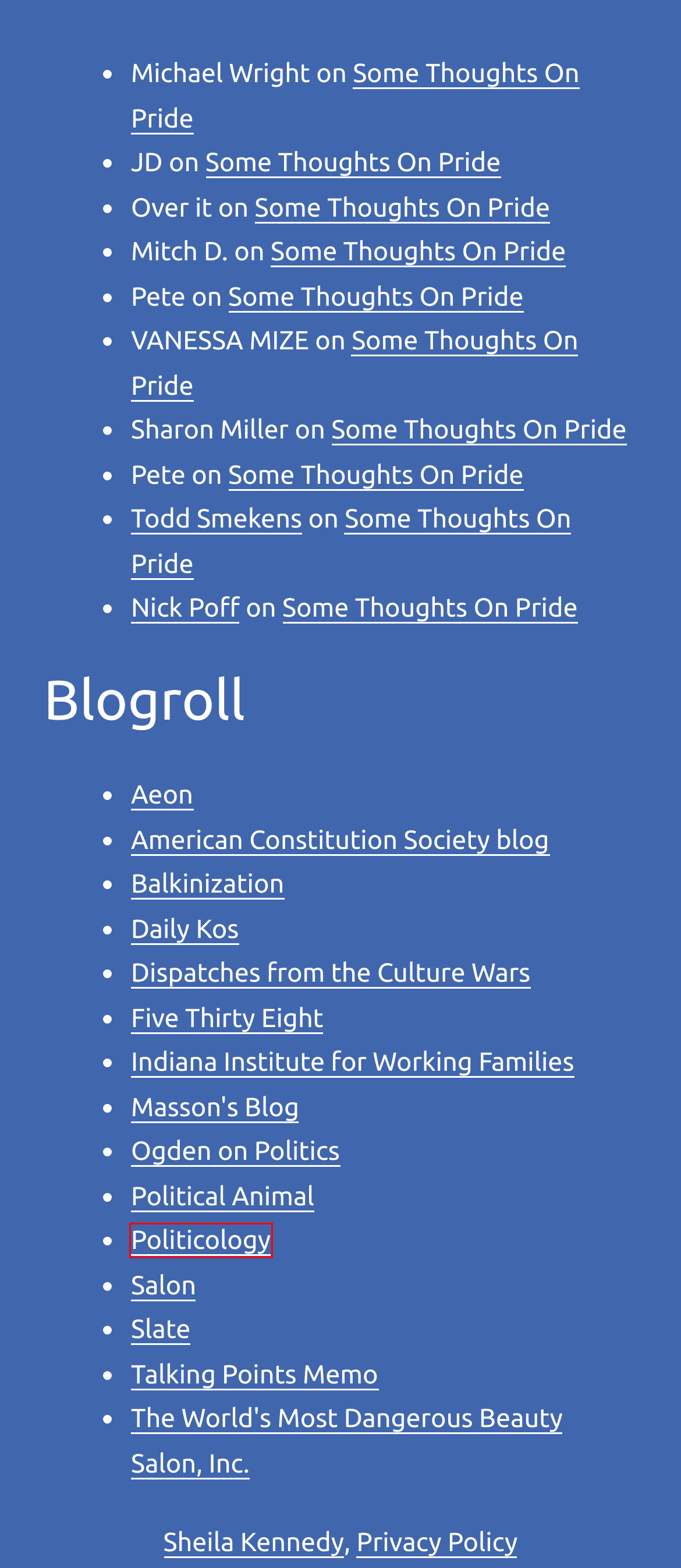You have a screenshot of a webpage with a red rectangle bounding box around a UI element. Choose the best description that matches the new page after clicking the element within the bounding box. The candidate descriptions are:
A. Home | Washington Monthly
B. Politicology – A deep dive into the ideas that drive today's headlines and popular entertainment.
C. Juanita Jean's | The World's Most Dangerous Beauty Salon, Inc.
D. 538 — Election Polls, Politics, and Analysis - ABC News
E. Some Thoughts On Pride – Sheila Kennedy
F. Aeon | a world of ideas
G. Privacy Policy – Sheila Kennedy
H. Nick Poff, Author of The Handyman Series – Hoosier PRIDE – Gay Fiction From Flyover Country

B